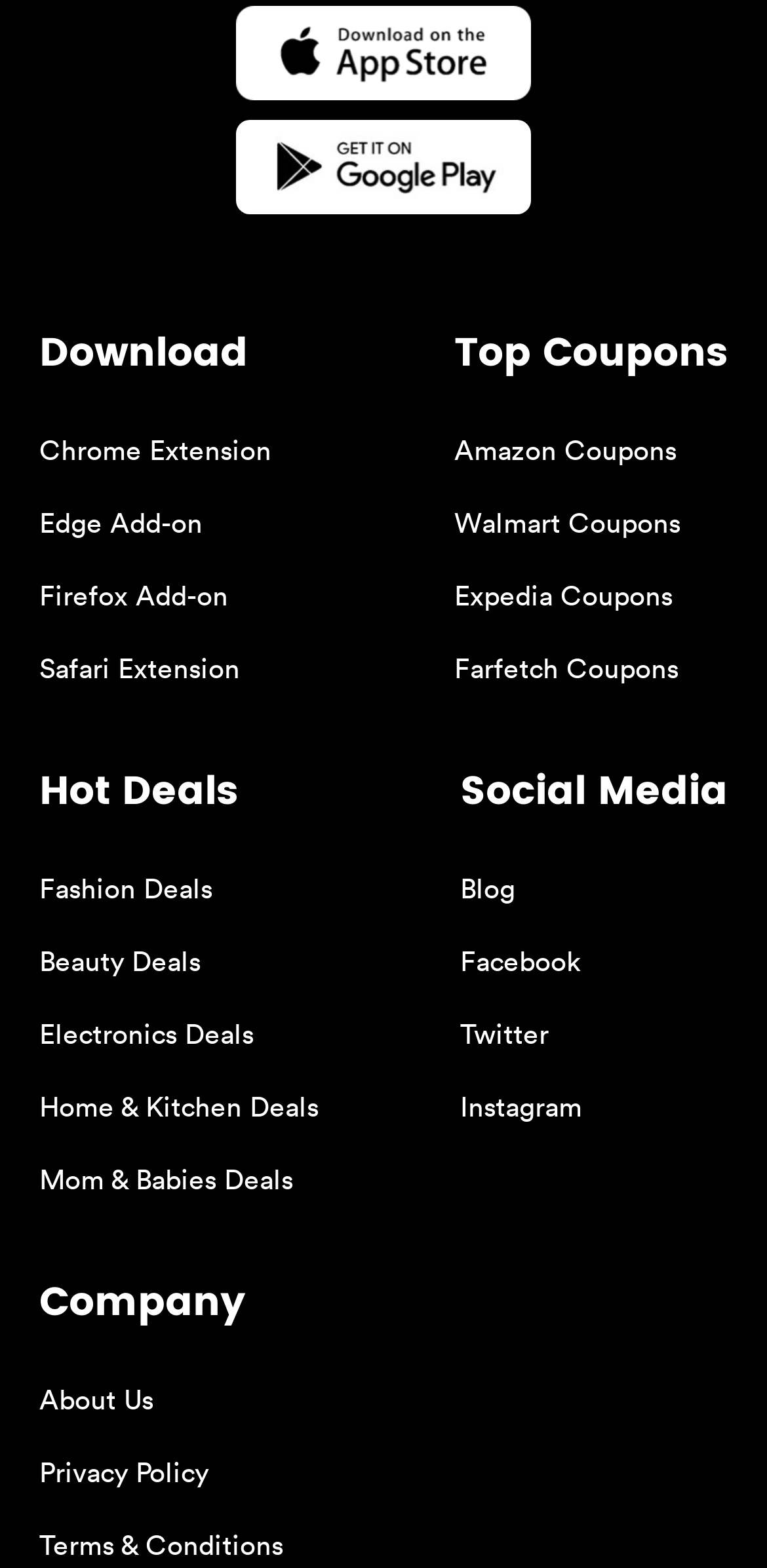Extract the bounding box coordinates for the described element: "Mom & Babies Deals". The coordinates should be represented as four float numbers between 0 and 1: [left, top, right, bottom].

[0.051, 0.74, 0.382, 0.763]